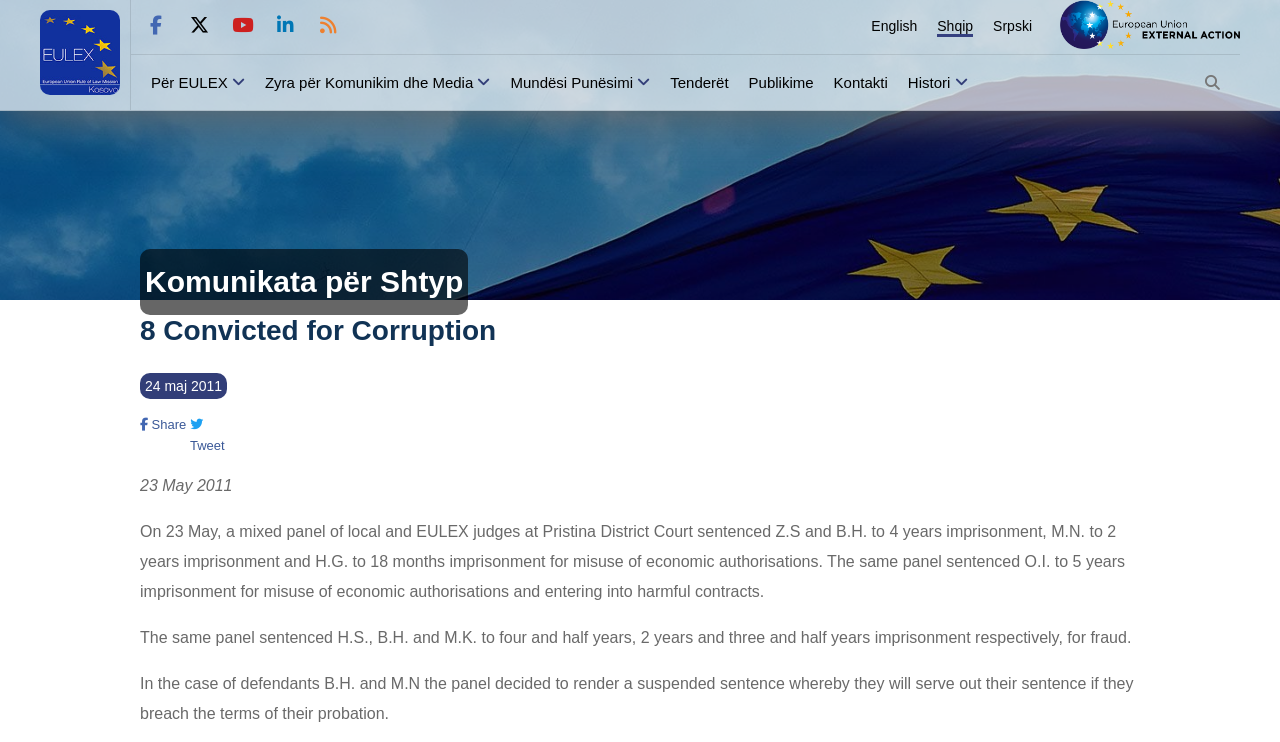Please locate the bounding box coordinates of the element that needs to be clicked to achieve the following instruction: "Share this article". The coordinates should be four float numbers between 0 and 1, i.e., [left, top, right, bottom].

[0.109, 0.562, 0.146, 0.582]